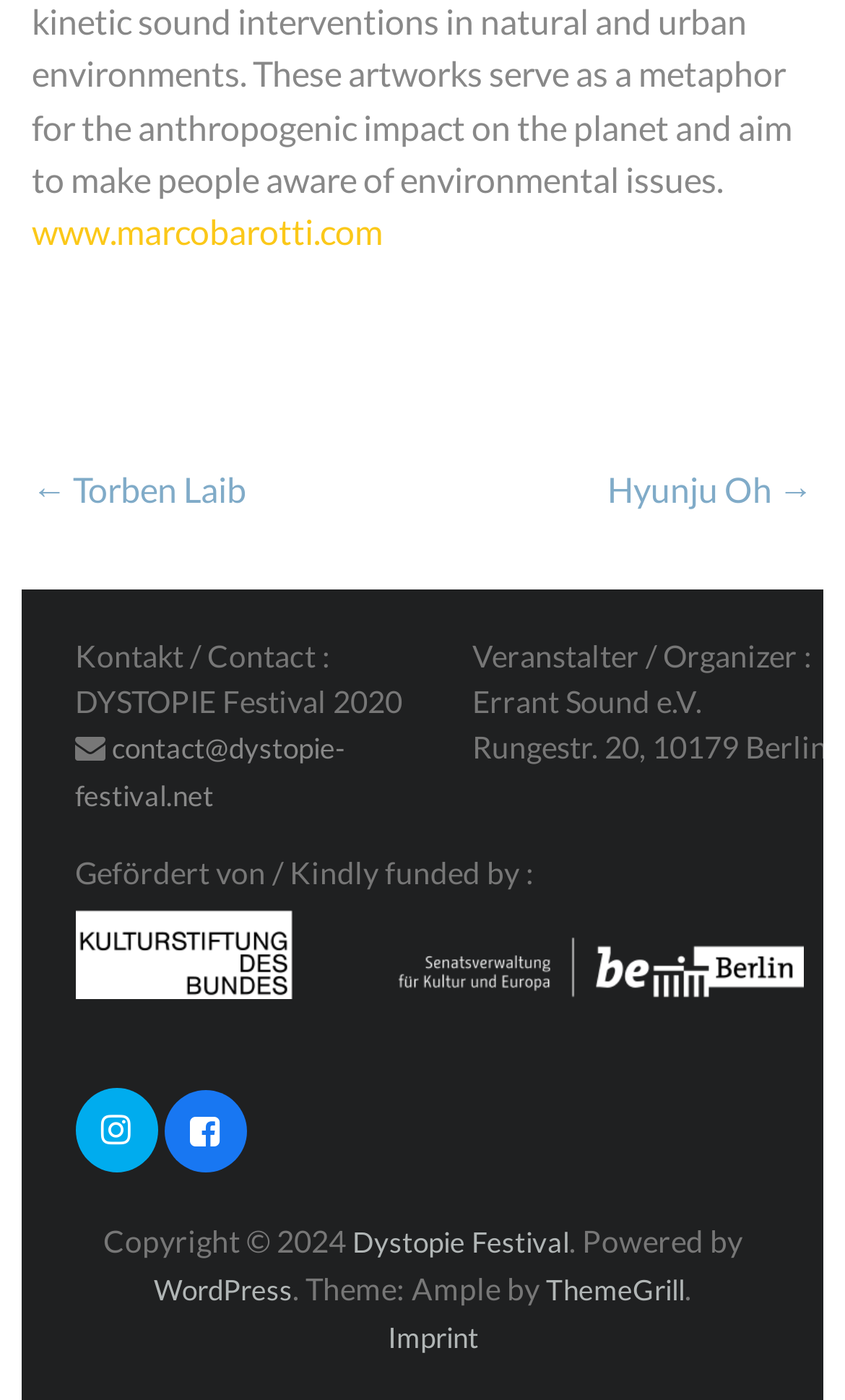Please respond to the question using a single word or phrase:
What is the address of the festival organizer?

Rungestr. 20, 10179 Berlin